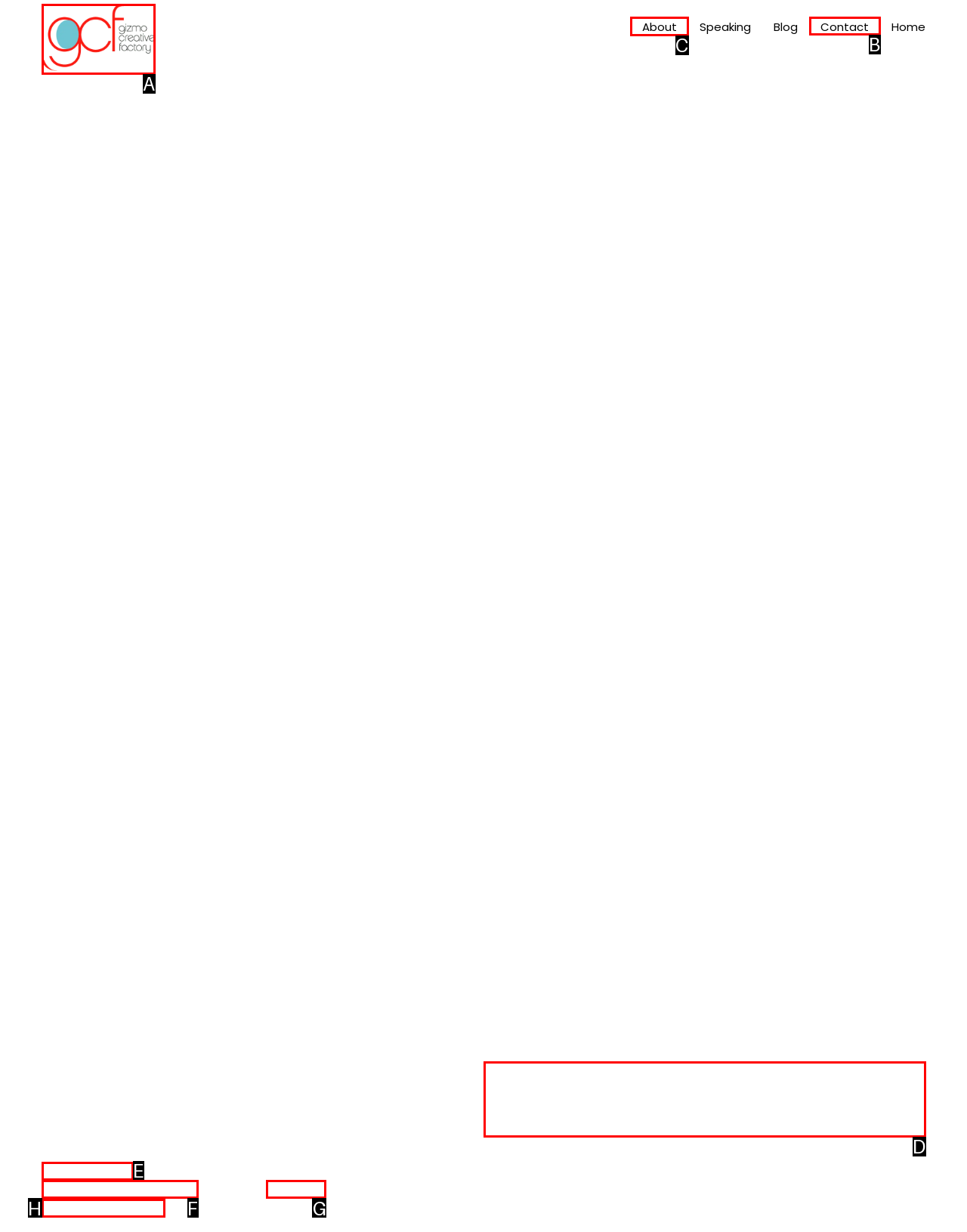Choose the letter of the UI element necessary for this task: View About page
Answer with the correct letter.

C